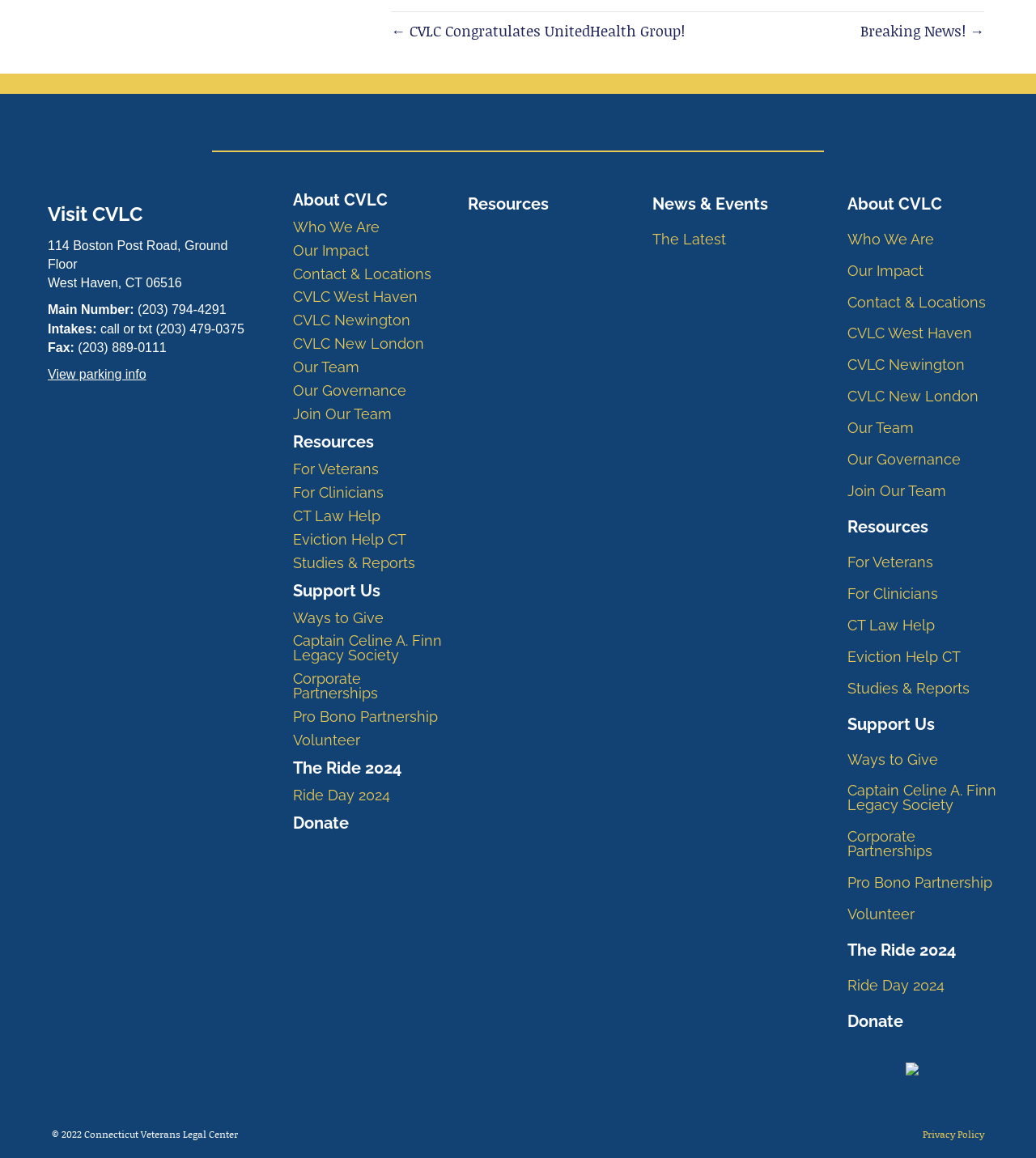Determine the bounding box coordinates of the clickable region to execute the instruction: "Donate to CVLC". The coordinates should be four float numbers between 0 and 1, denoted as [left, top, right, bottom].

[0.272, 0.698, 0.41, 0.725]